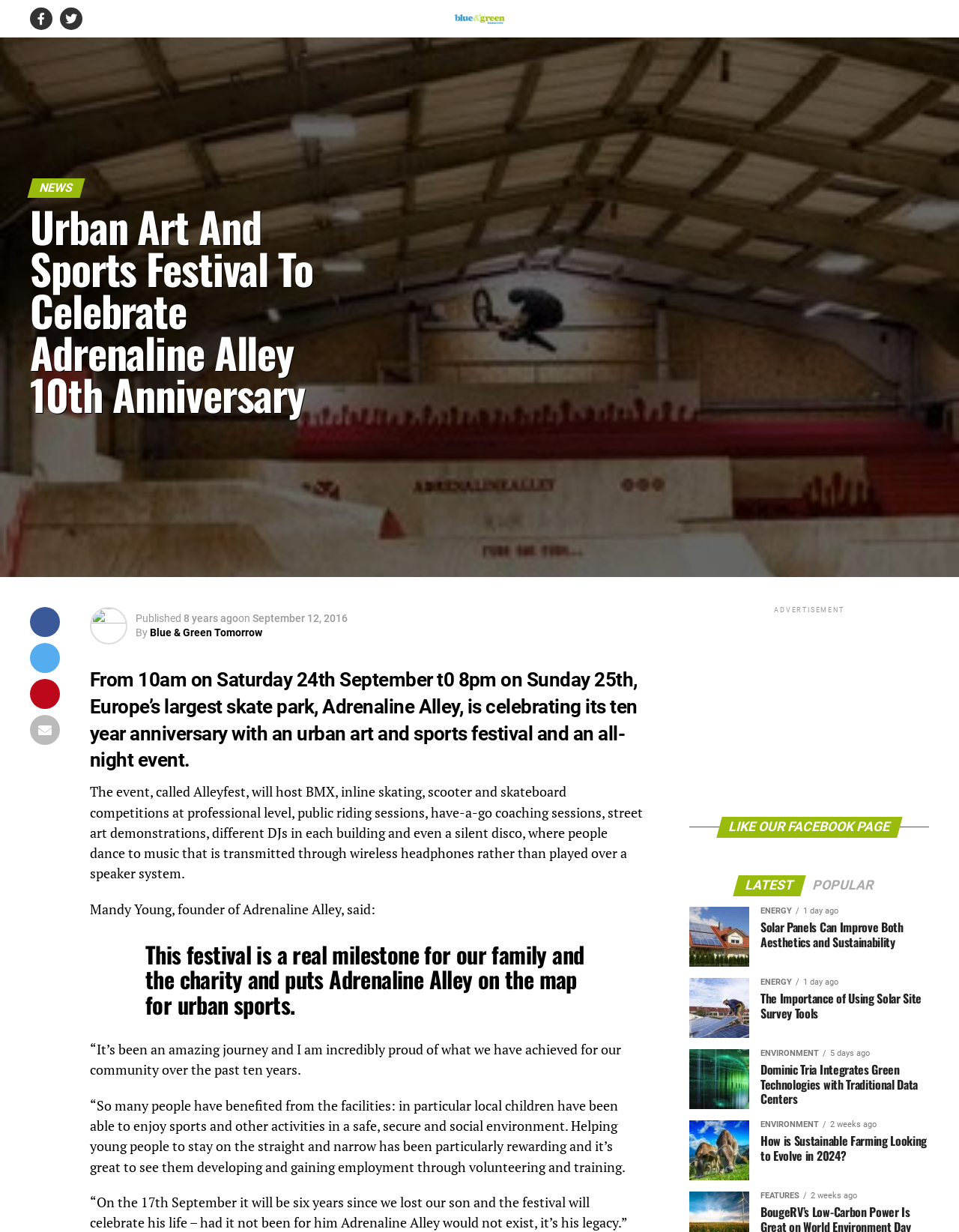Please respond to the question with a concise word or phrase:
What is the name of the festival celebrating Adrenaline Alley's 10th anniversary?

Alleyfest